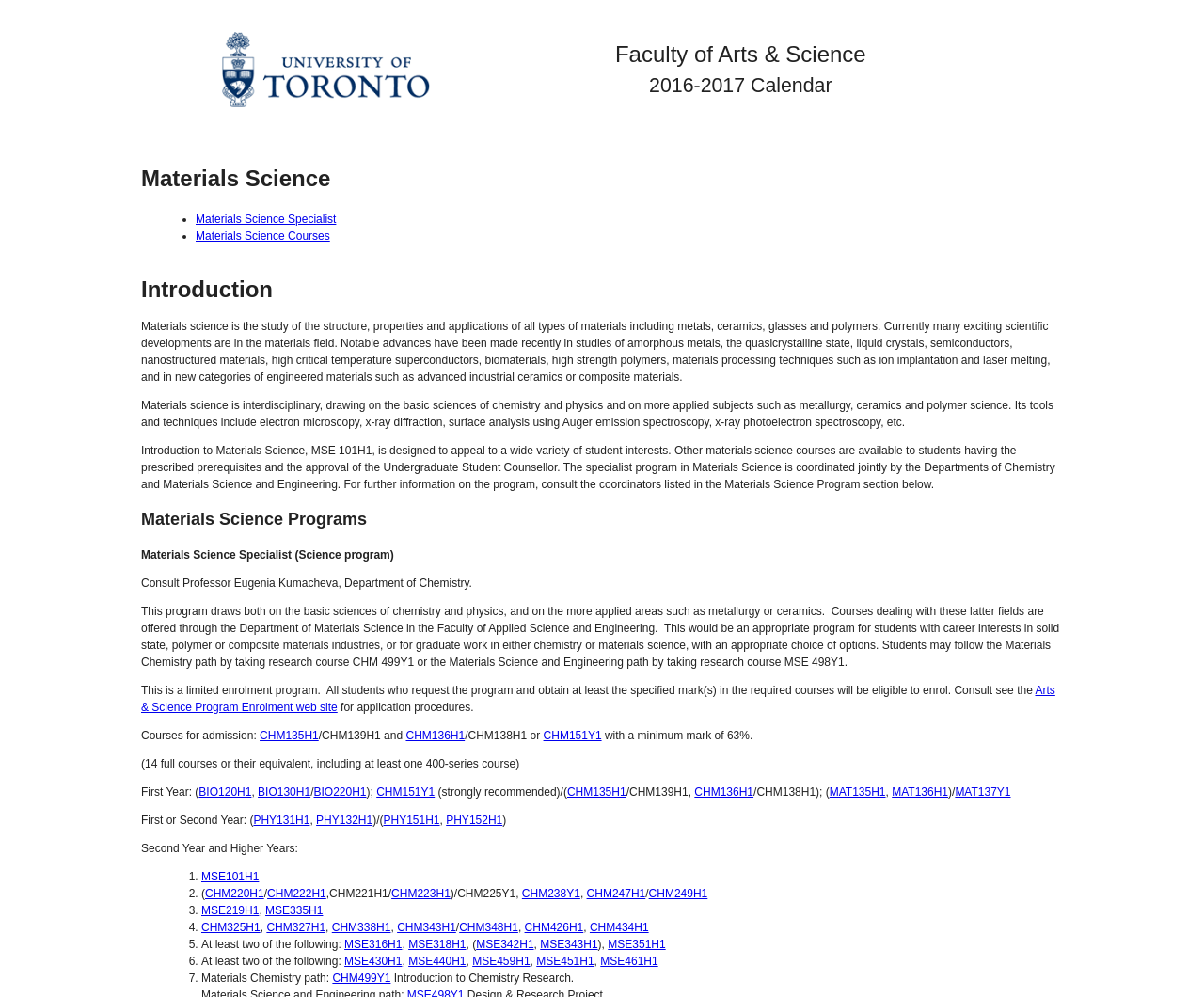Specify the bounding box coordinates of the element's area that should be clicked to execute the given instruction: "Follow link to Arts & Science Program Enrolment web site". The coordinates should be four float numbers between 0 and 1, i.e., [left, top, right, bottom].

[0.117, 0.686, 0.876, 0.716]